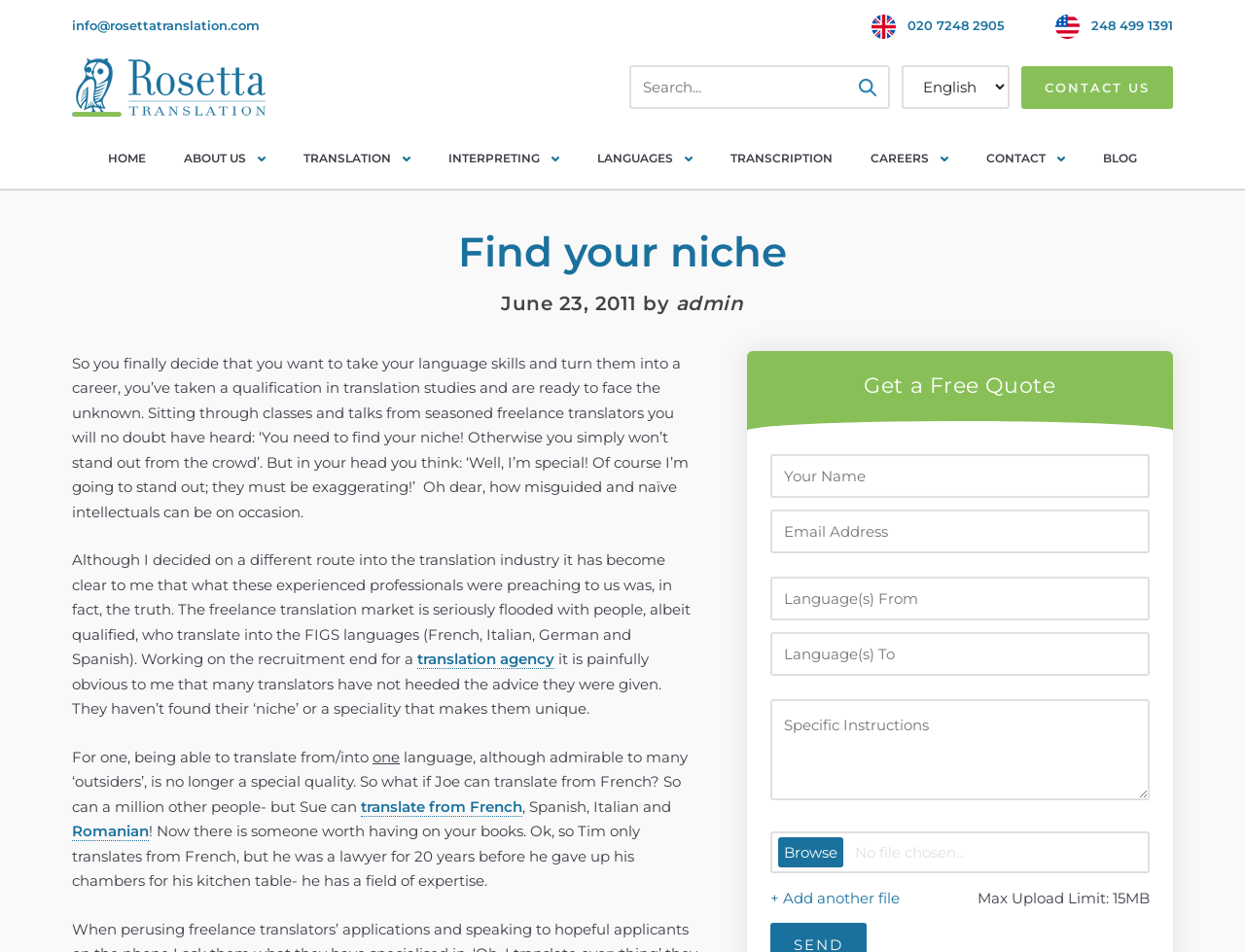What is the phone number to contact Rosetta Translation?
Using the image as a reference, answer with just one word or a short phrase.

020 7248 2905